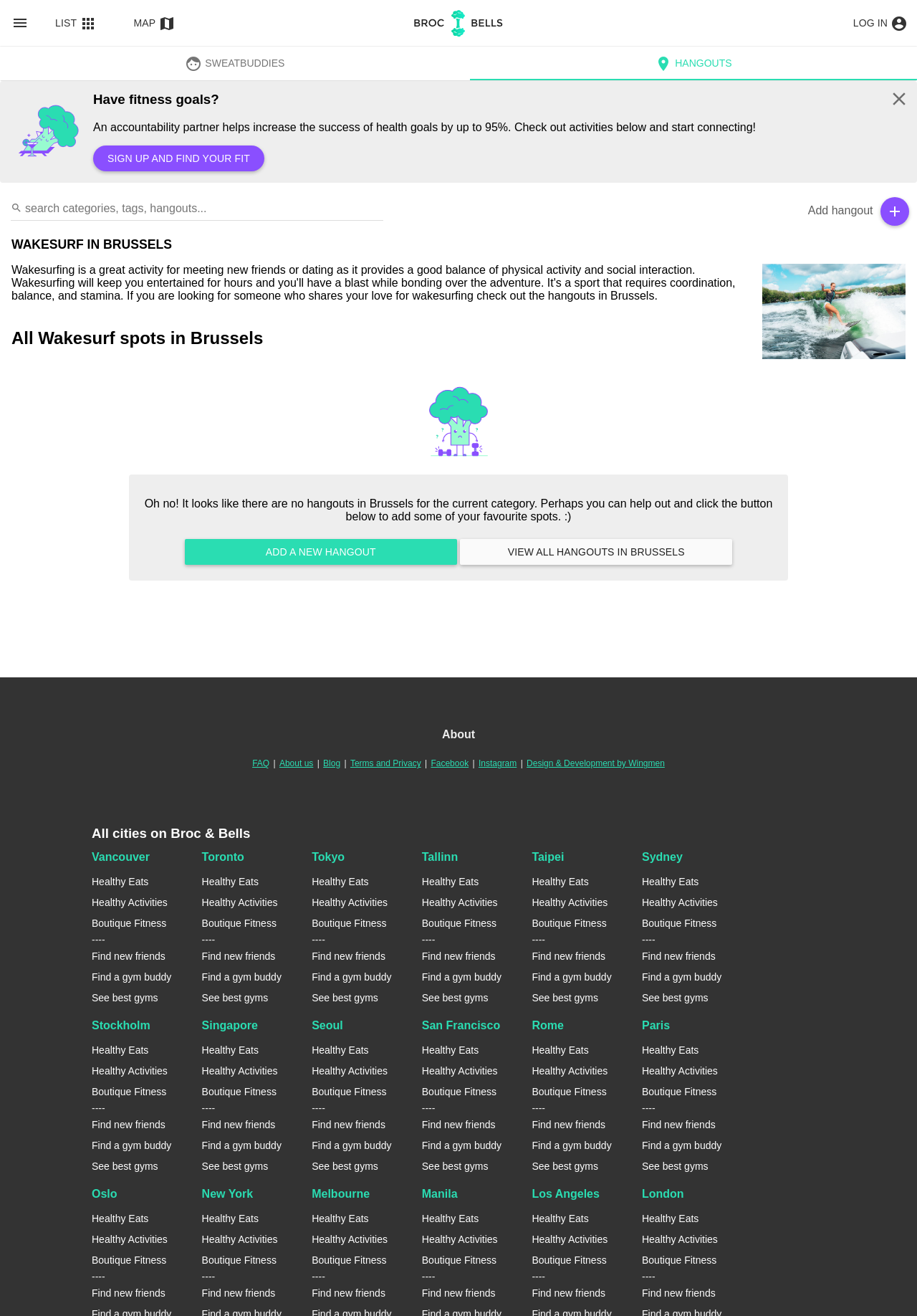Locate the bounding box coordinates of the clickable area needed to fulfill the instruction: "Click the LOG IN button".

[0.917, 0.011, 0.988, 0.022]